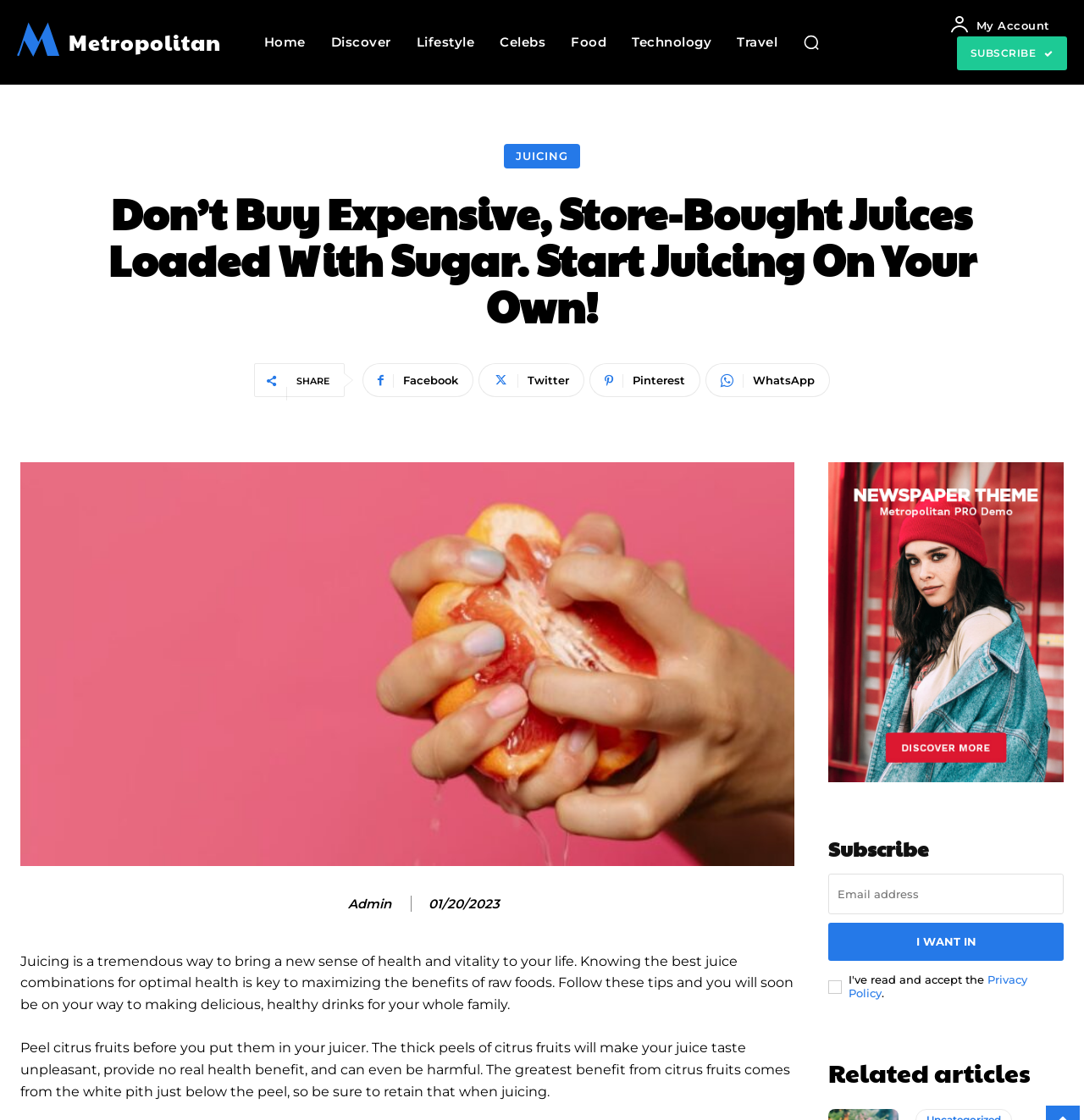Examine the image carefully and respond to the question with a detailed answer: 
Is there a way to subscribe to the website?

There is a section on the webpage that allows users to subscribe to the website, which likely means they will receive updates or newsletters with new content or promotions.